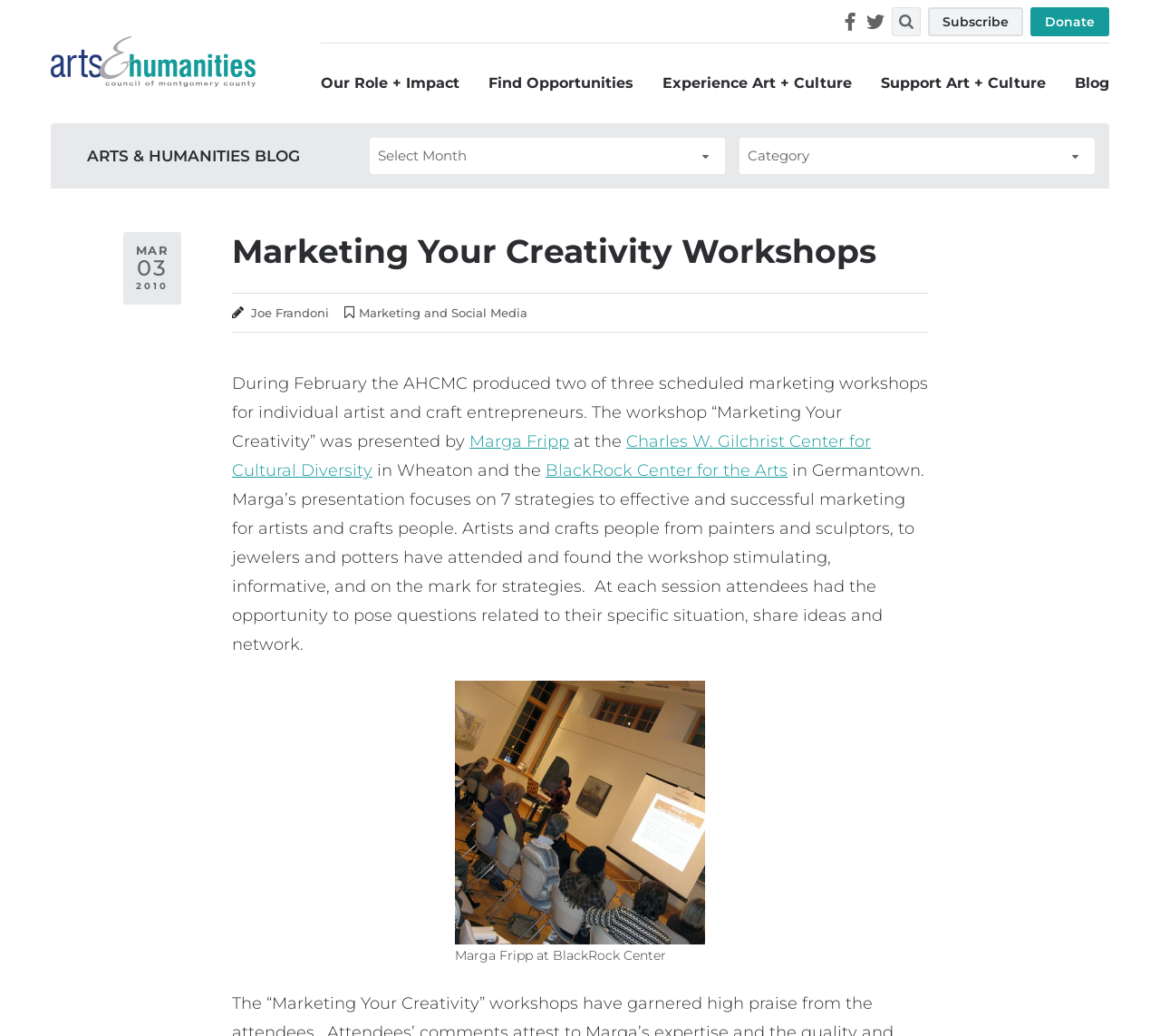What is the topic of the blog post?
Based on the image, give a one-word or short phrase answer.

Marketing Your Creativity Workshops